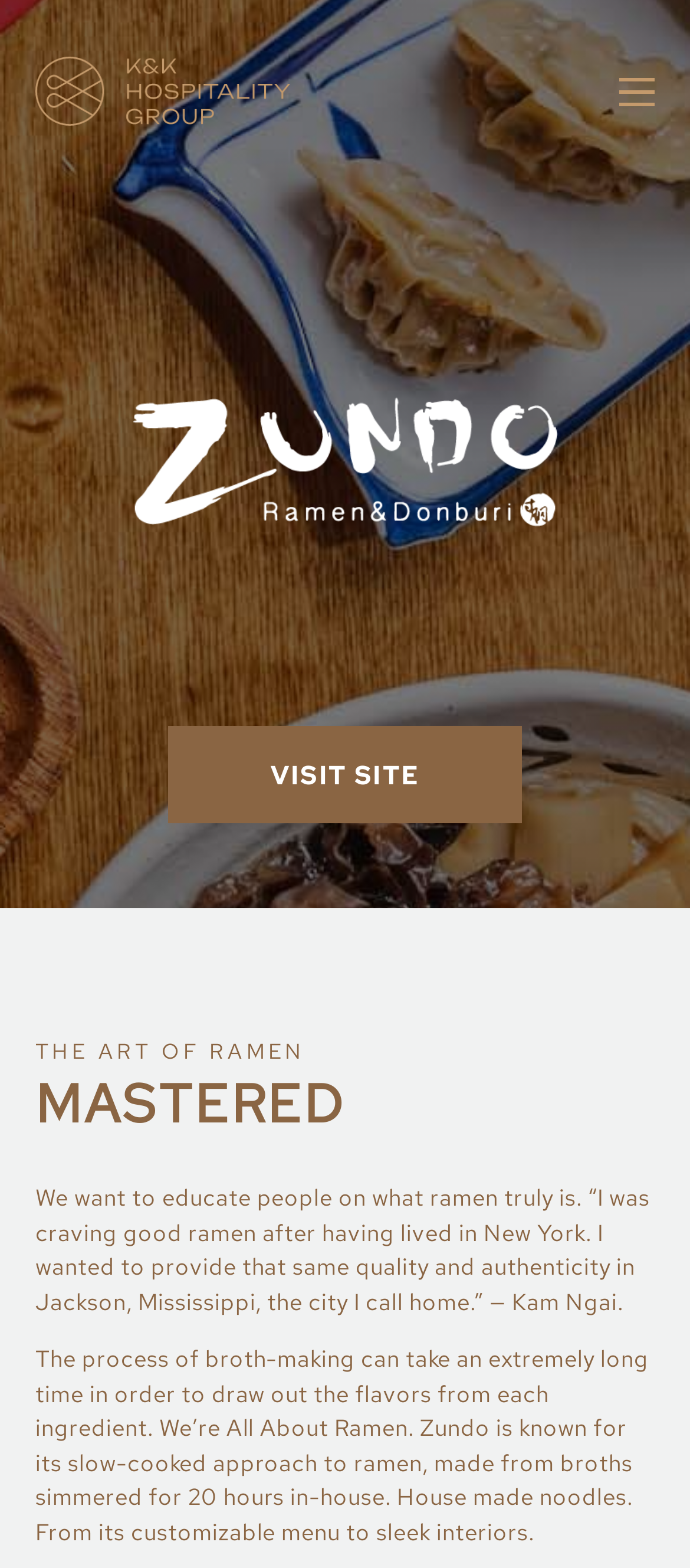Provide a one-word or one-phrase answer to the question:
What is customizable in Zundo?

Menu